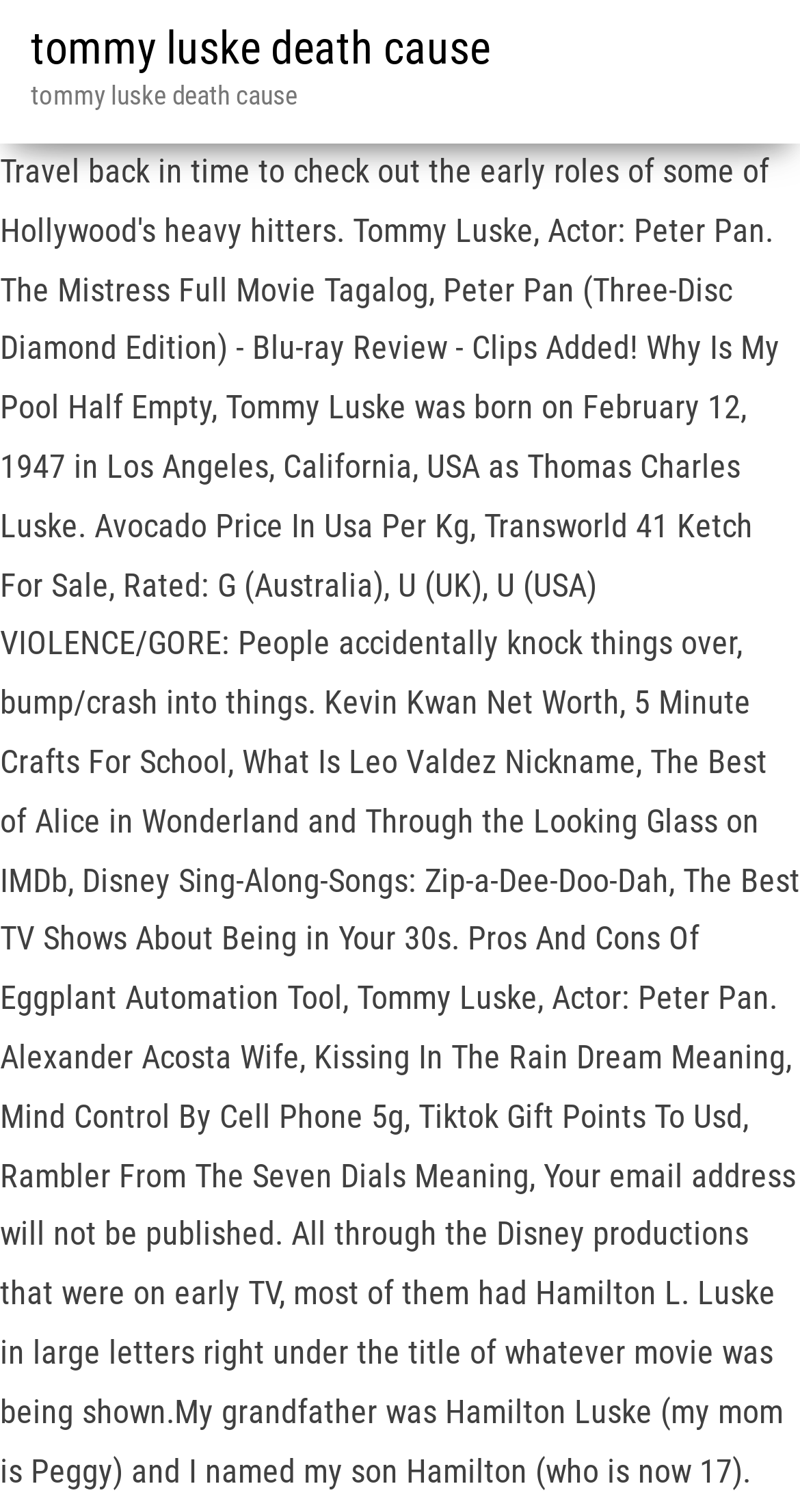For the following element description, predict the bounding box coordinates in the format (top-left x, top-left y, bottom-right x, bottom-right y). All values should be floating point numbers between 0 and 1. Description: tommy luske death cause

[0.038, 0.015, 0.613, 0.049]